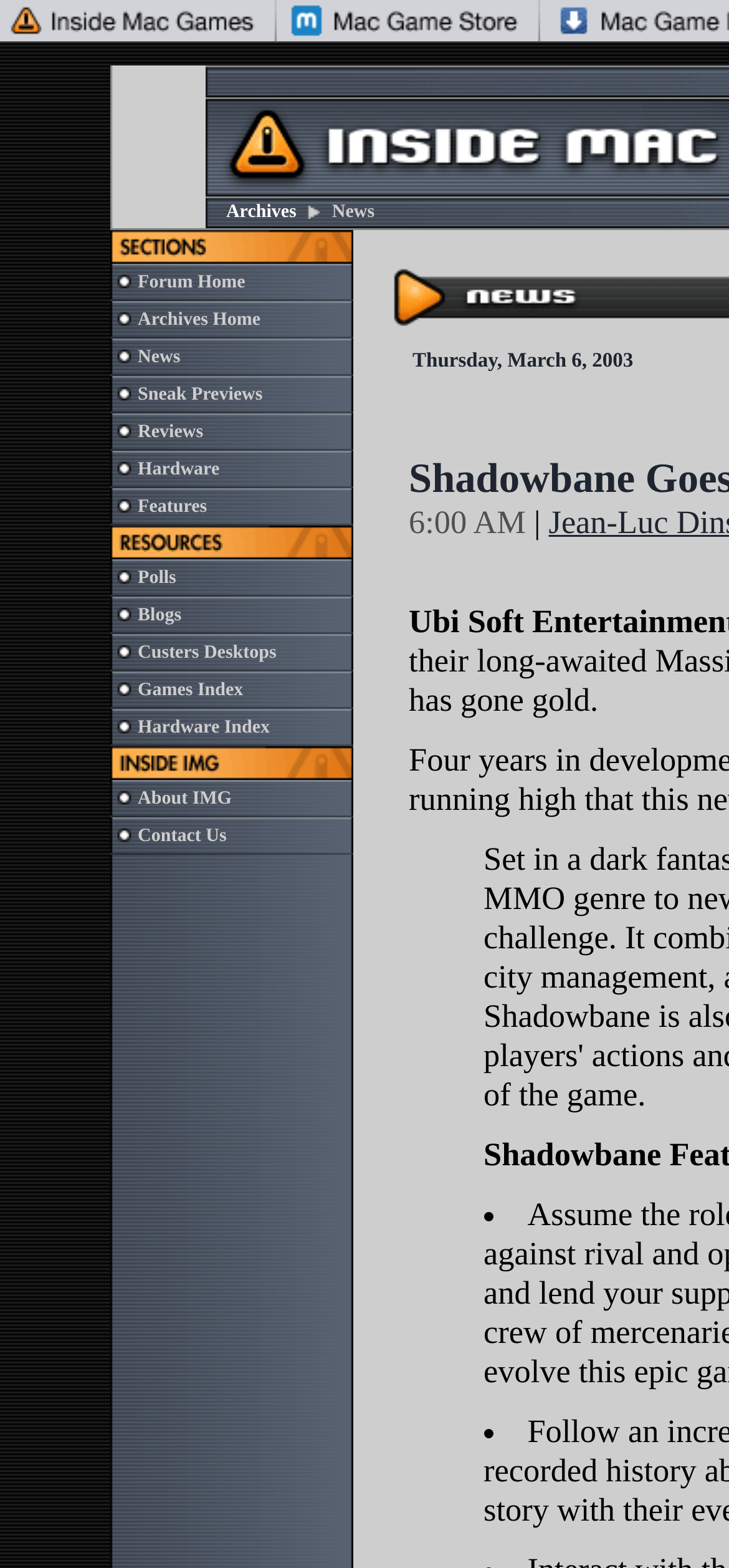Please respond to the question with a concise word or phrase:
How many links are in the table?

6